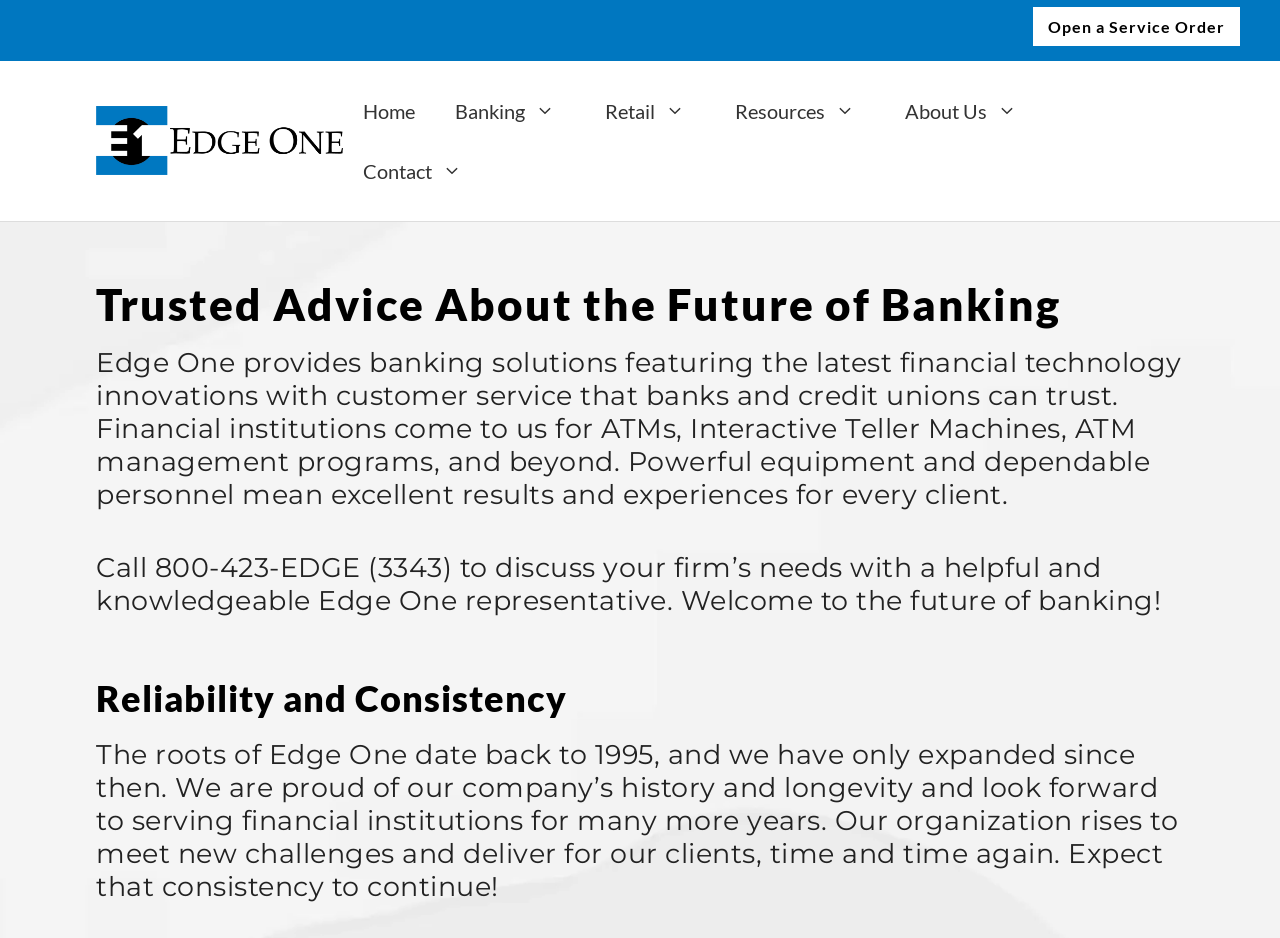Answer the question in one word or a short phrase:
What year was Edge One founded?

1995